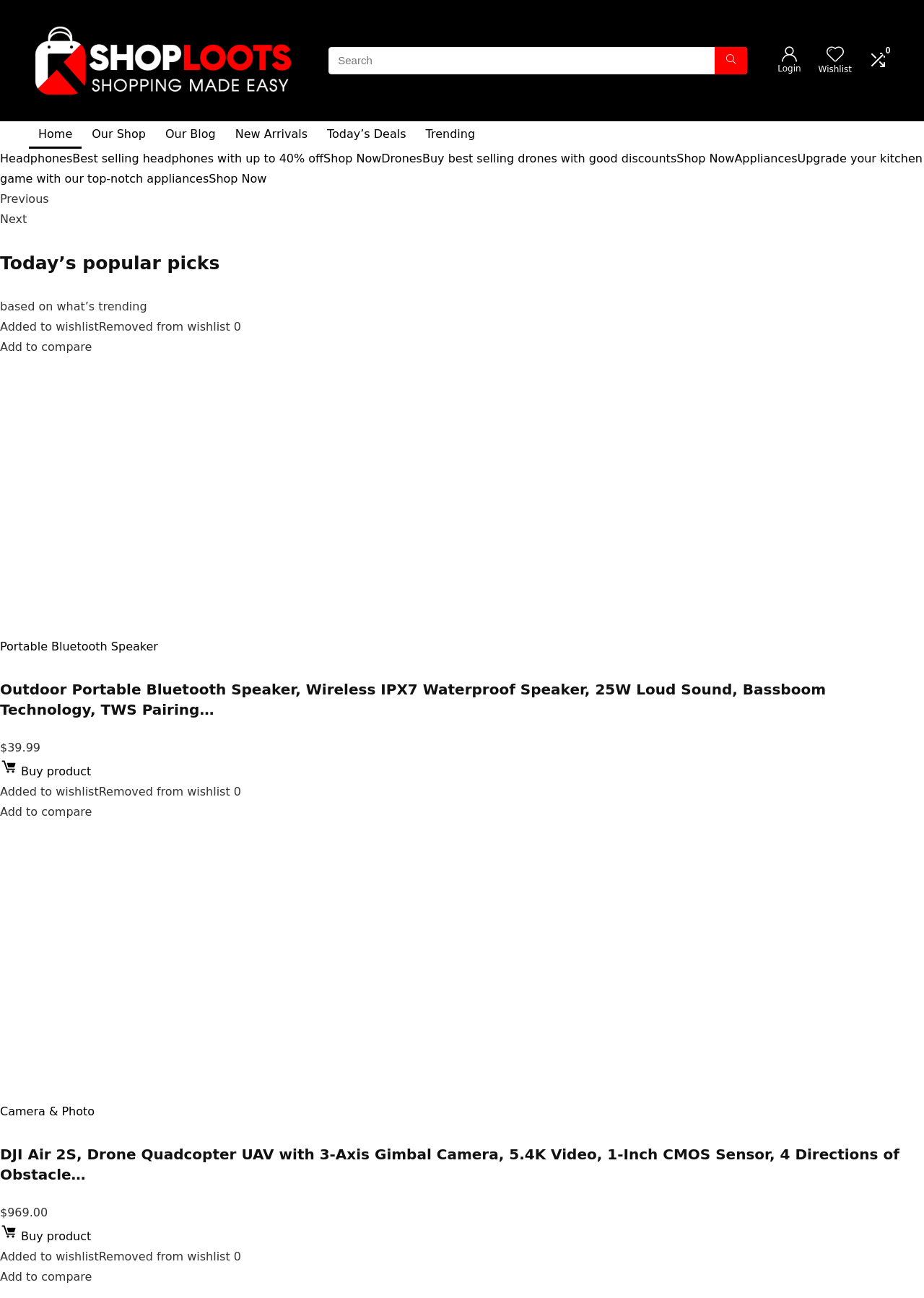Respond with a single word or phrase to the following question:
What is the name of the drone product listed on the webpage?

DJI Air 2S